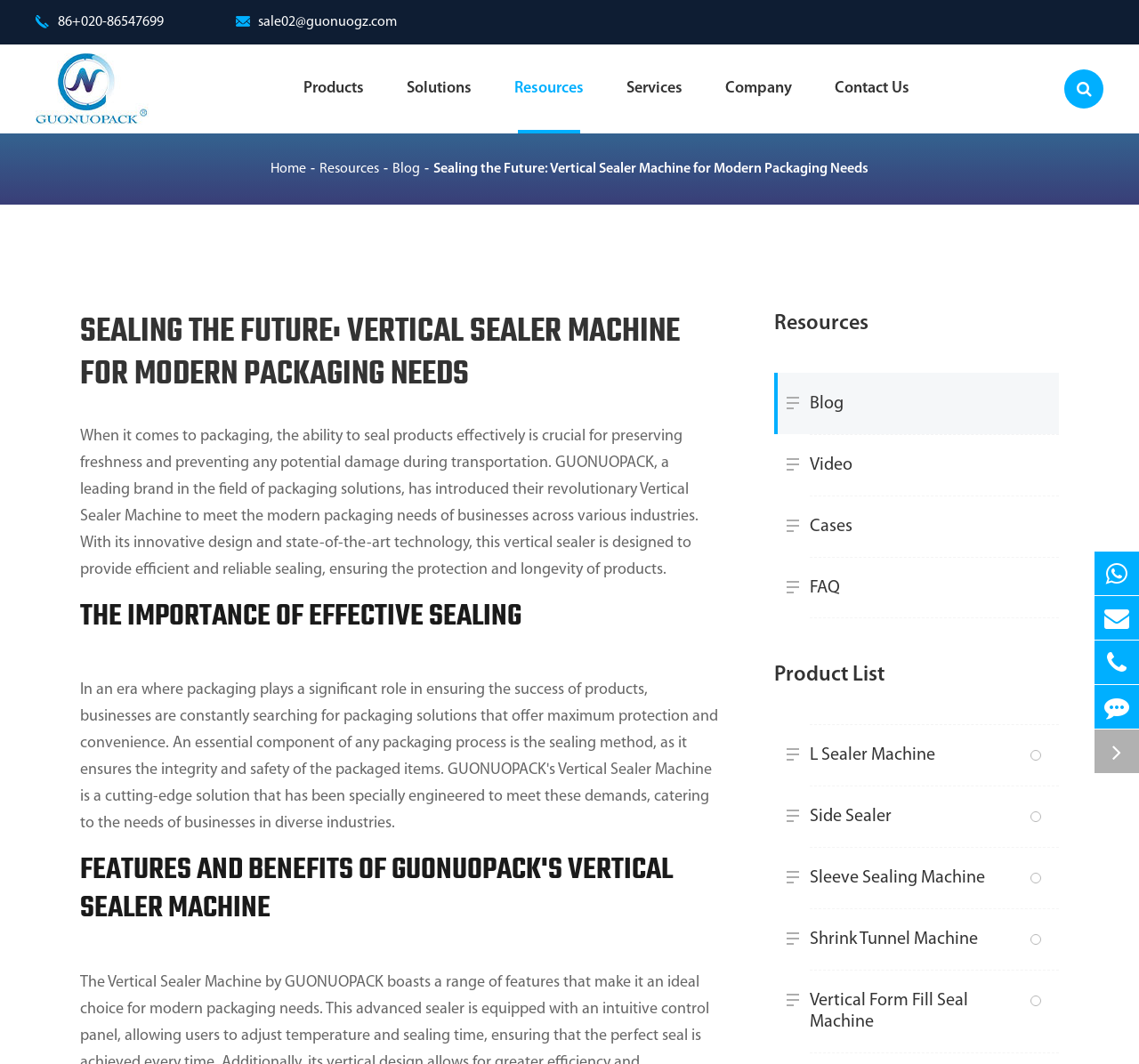Identify the bounding box coordinates for the region of the element that should be clicked to carry out the instruction: "Read the blog". The bounding box coordinates should be four float numbers between 0 and 1, i.e., [left, top, right, bottom].

[0.345, 0.152, 0.369, 0.166]